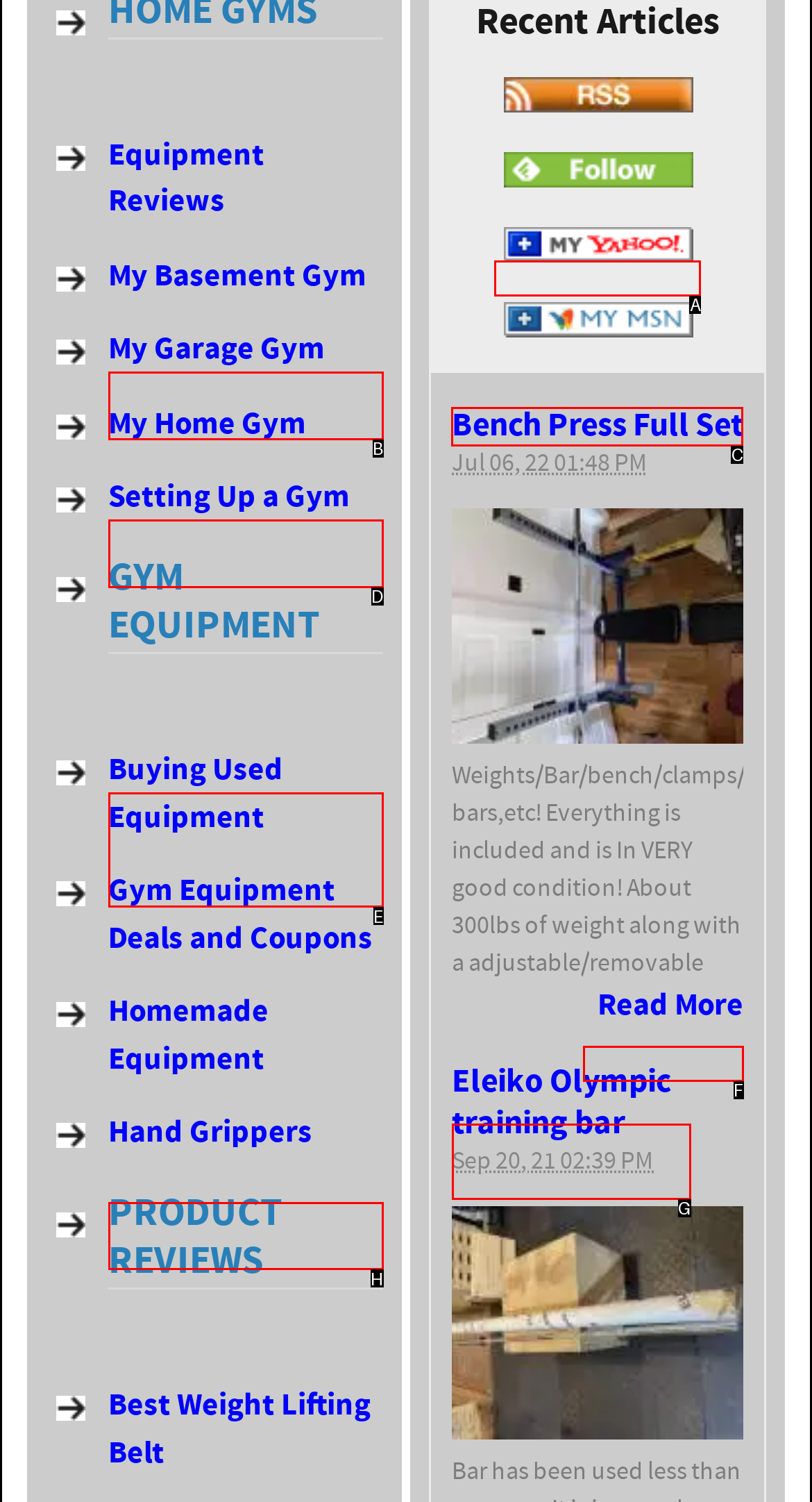Choose the HTML element you need to click to achieve the following task: Read about 'Bench Press Full Set'
Respond with the letter of the selected option from the given choices directly.

C